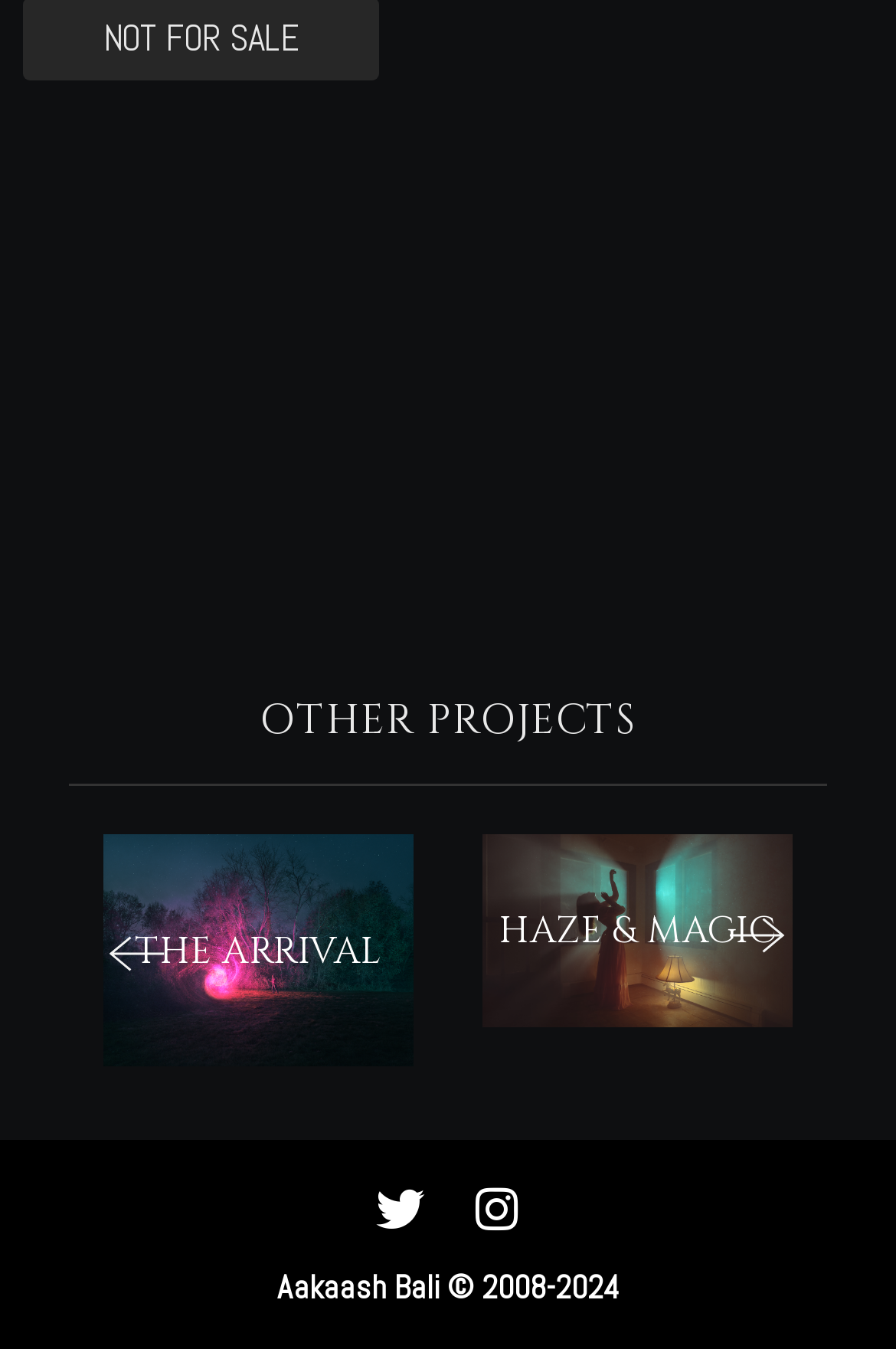Who is the copyright holder?
Based on the image, provide a one-word or brief-phrase response.

Aakaash Bali